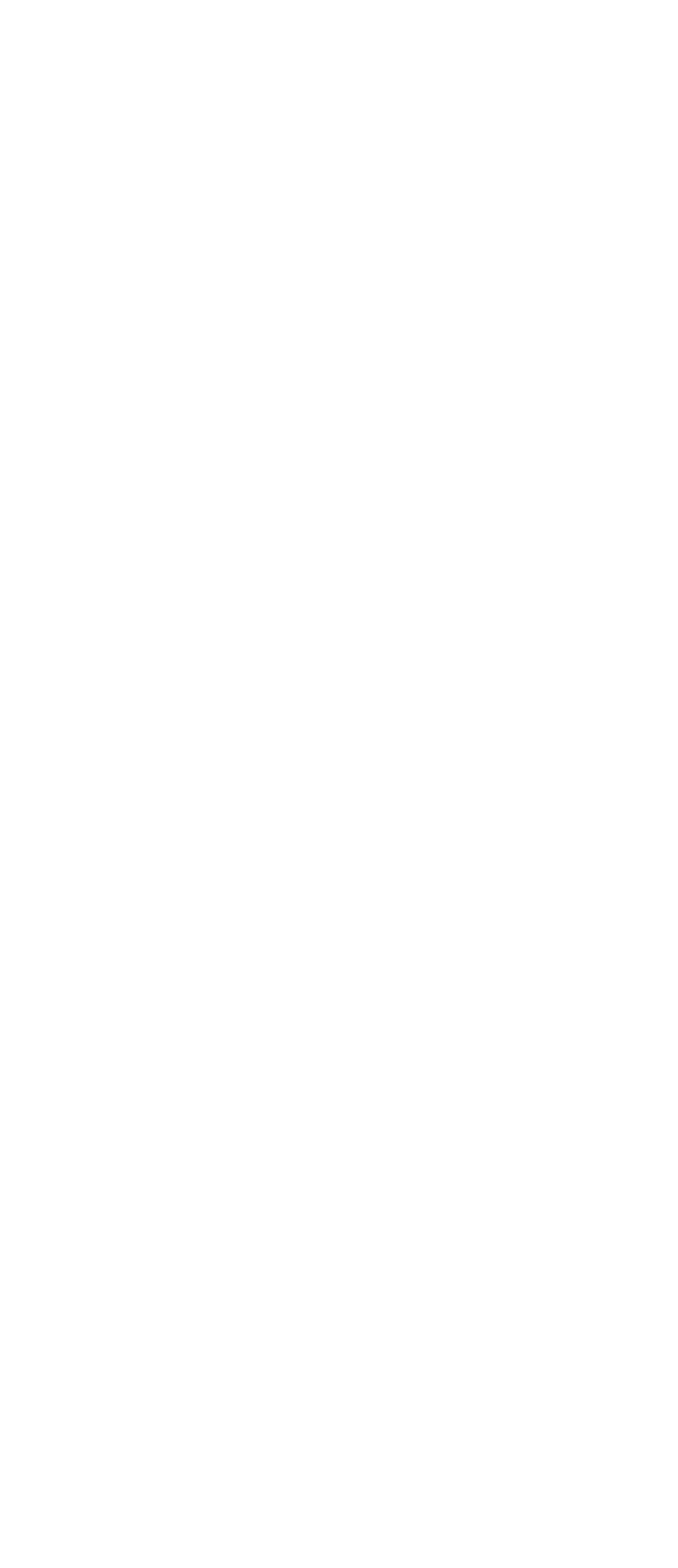How many categories are there in the 'We Recommend' section?
Please give a detailed answer to the question using the information shown in the image.

By examining the 'We Recommend' section, I can see that there are six categories listed: 'Adults Bikes', 'Tricycle', 'Kids Bikes', 'Scooter', 'Accessories', and 'Spare Parts'.